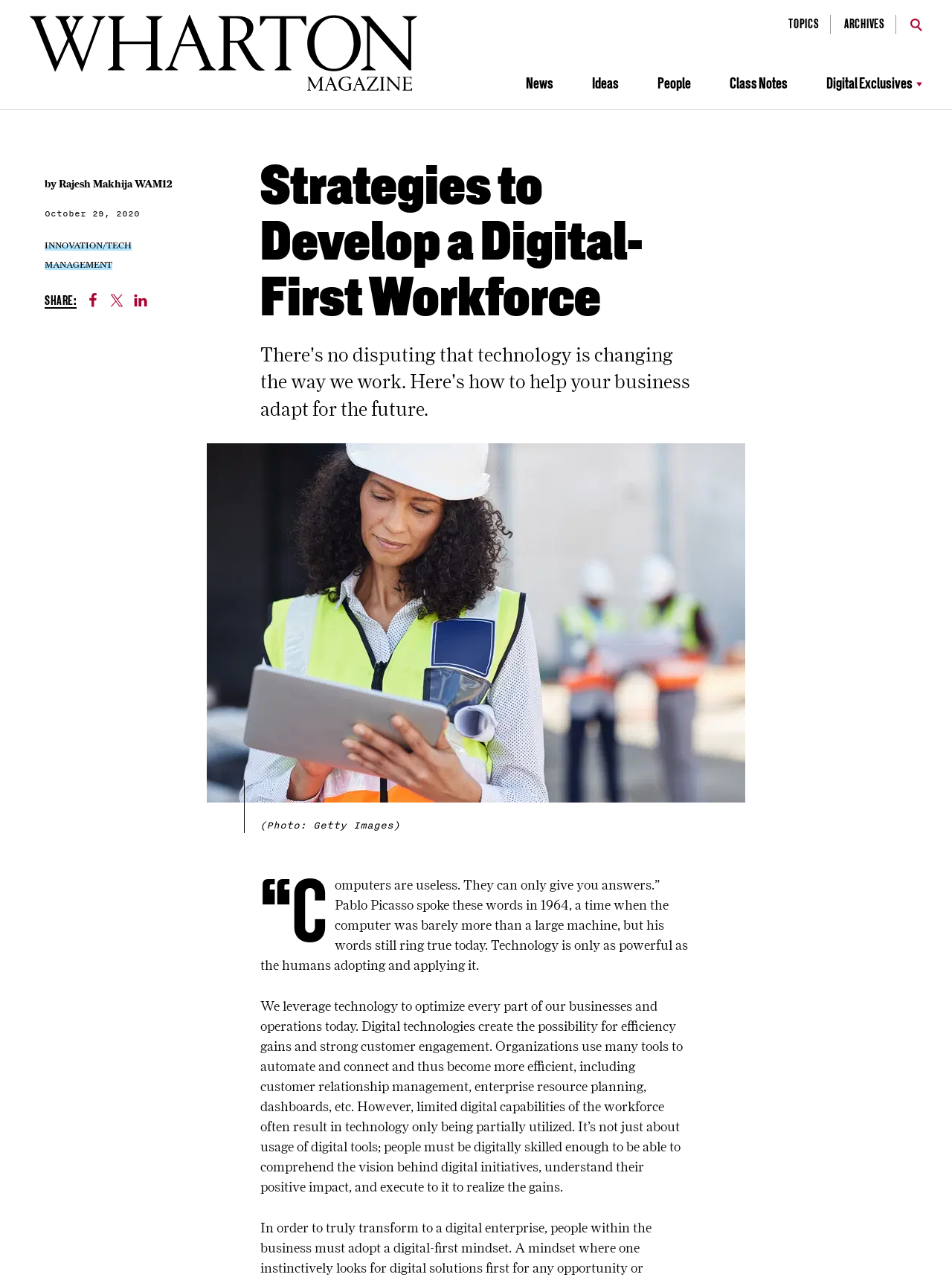Show the bounding box coordinates for the element that needs to be clicked to execute the following instruction: "Go to News". Provide the coordinates in the form of four float numbers between 0 and 1, i.e., [left, top, right, bottom].

[0.552, 0.059, 0.581, 0.073]